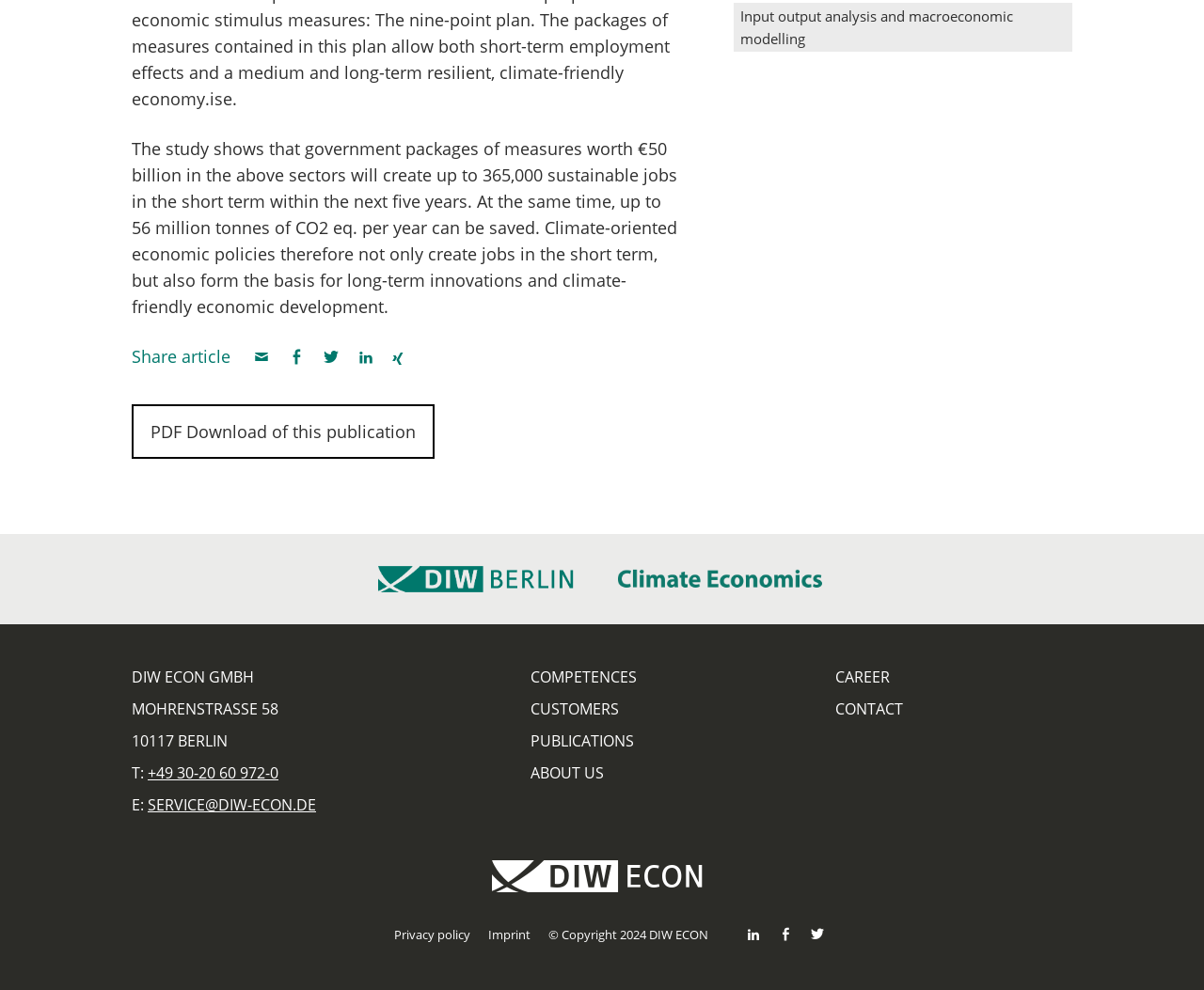Locate the bounding box coordinates for the element described below: "+49 30-20 60 972-0". The coordinates must be four float values between 0 and 1, formatted as [left, top, right, bottom].

[0.123, 0.77, 0.231, 0.791]